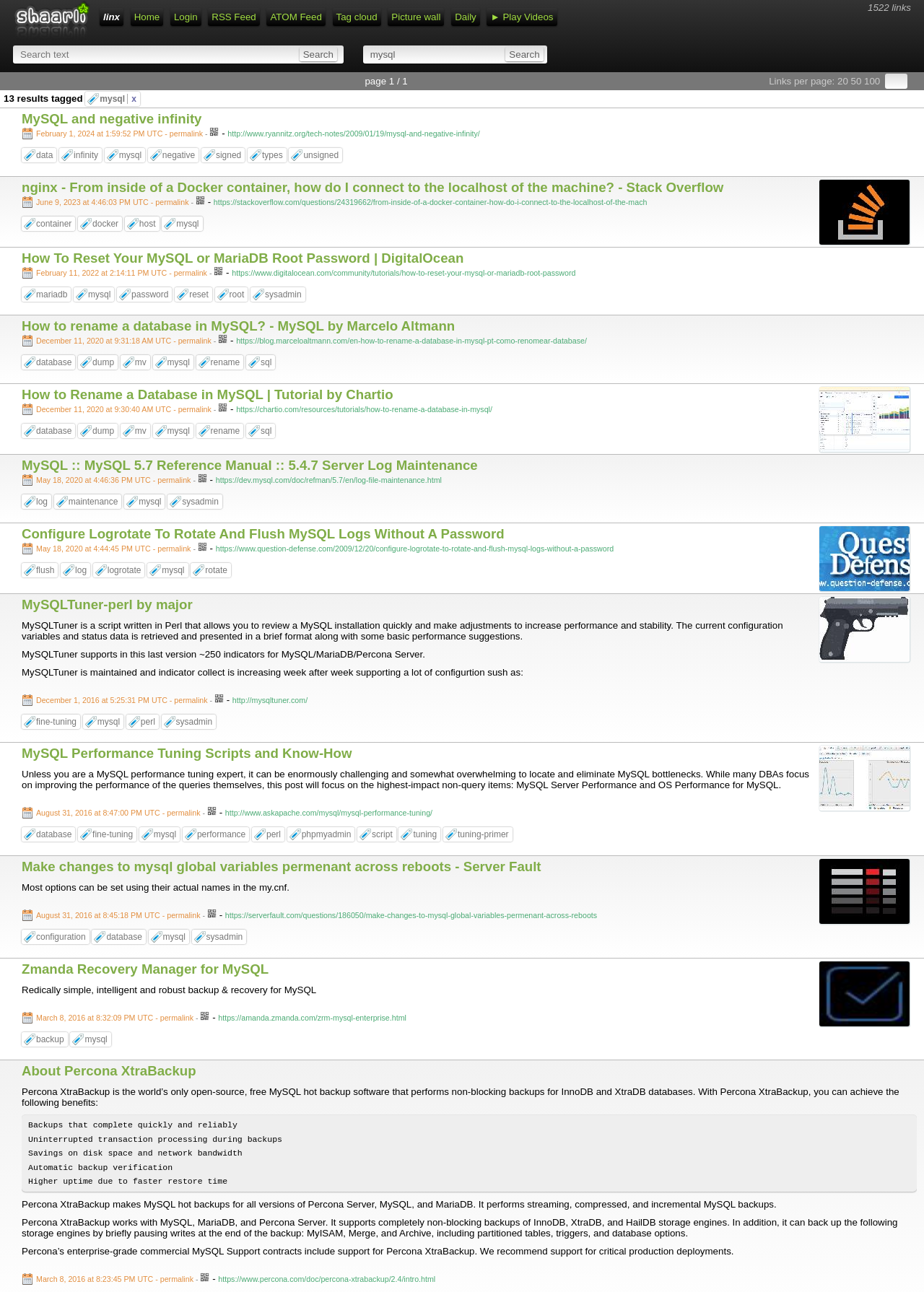Pinpoint the bounding box coordinates of the clickable area necessary to execute the following instruction: "Go to page 1". The coordinates should be given as four float numbers between 0 and 1, namely [left, top, right, bottom].

[0.395, 0.059, 0.441, 0.067]